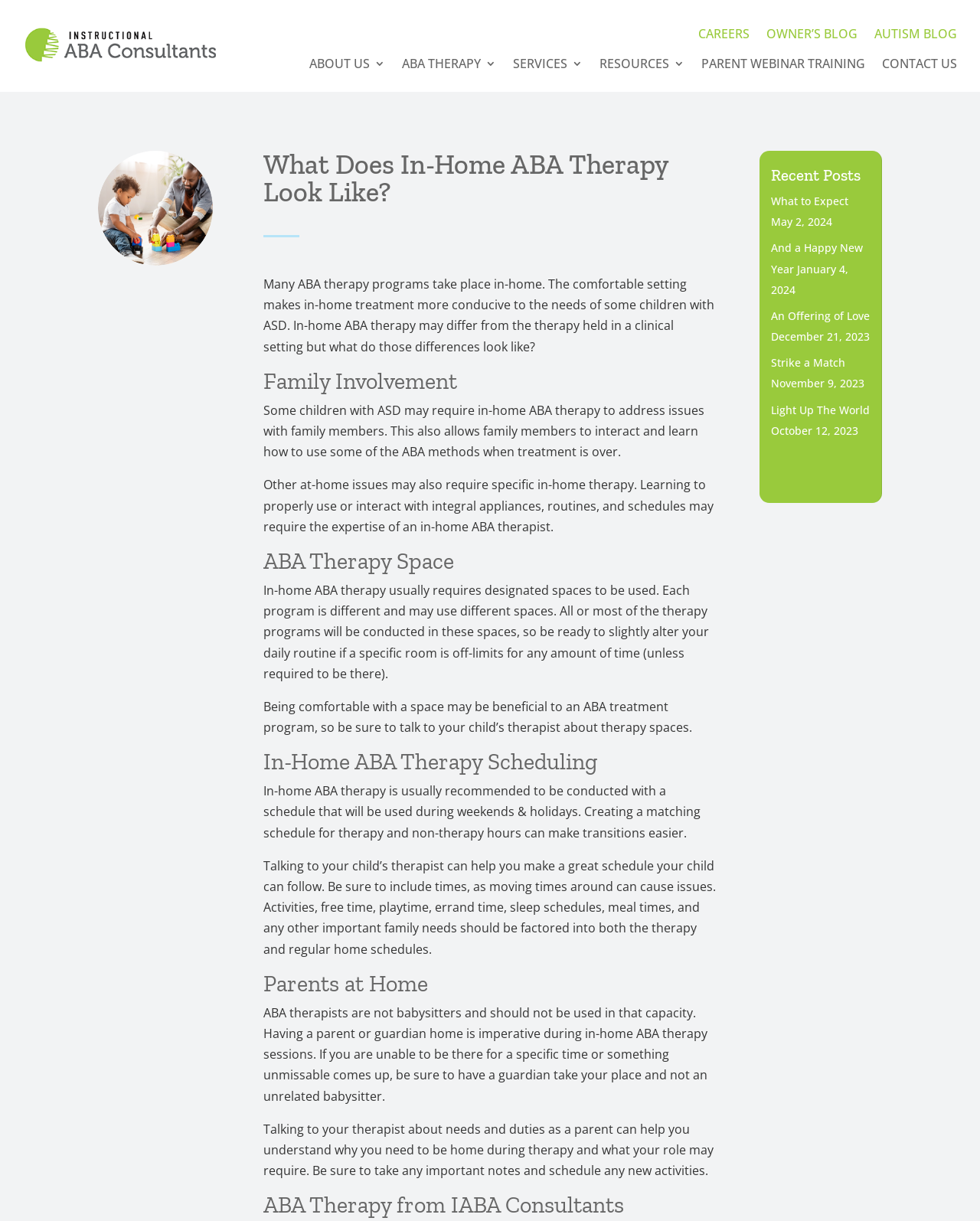Determine the bounding box coordinates of the region I should click to achieve the following instruction: "View the 'ABA THERAPY 3' page". Ensure the bounding box coordinates are four float numbers between 0 and 1, i.e., [left, top, right, bottom].

[0.41, 0.048, 0.506, 0.061]